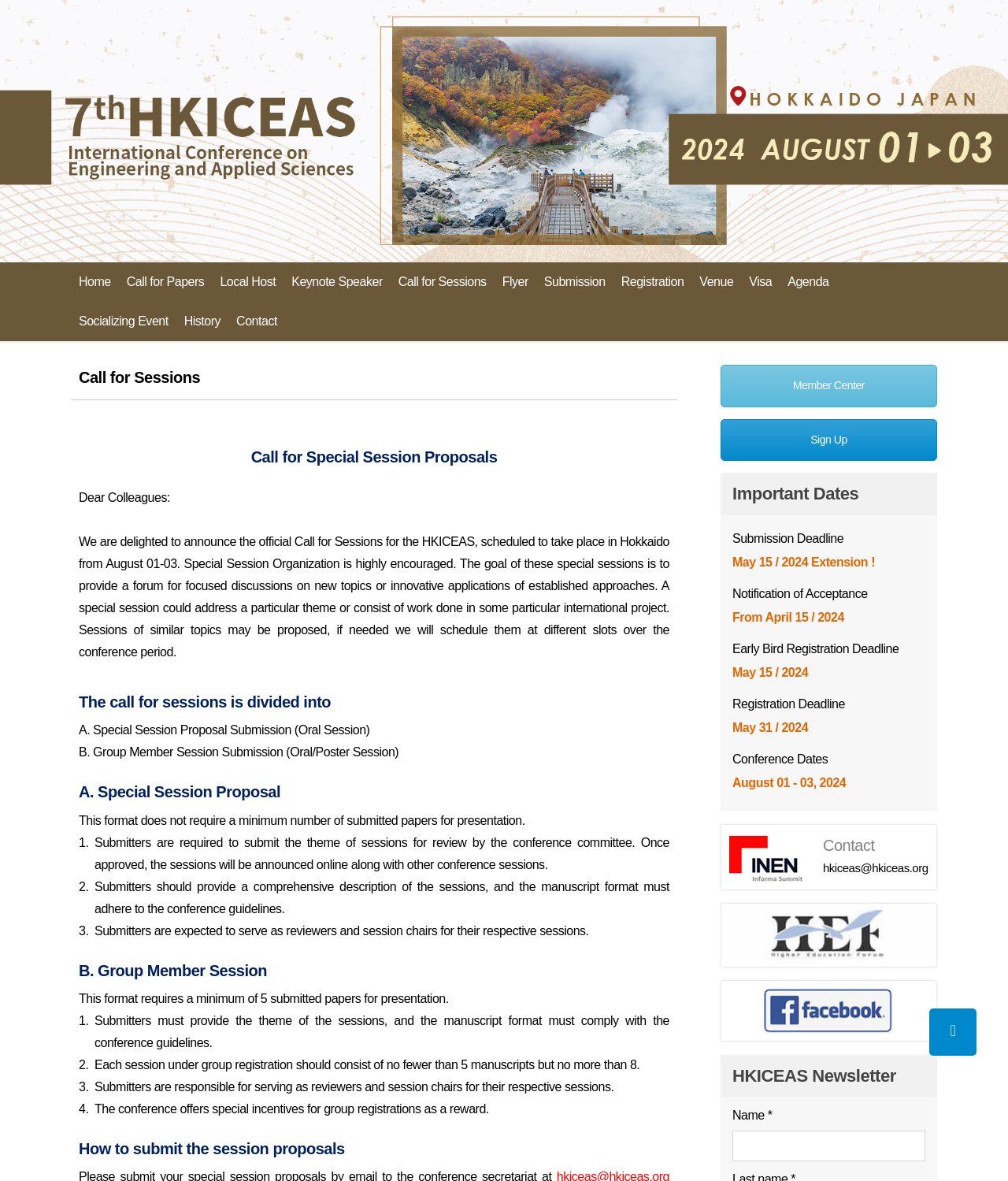Can you identify the bounding box coordinates of the clickable region needed to carry out this instruction: 'Click on Call for Papers'? The coordinates should be four float numbers within the range of 0 to 1, stated as [left, top, right, bottom].

[0.118, 0.222, 0.21, 0.256]